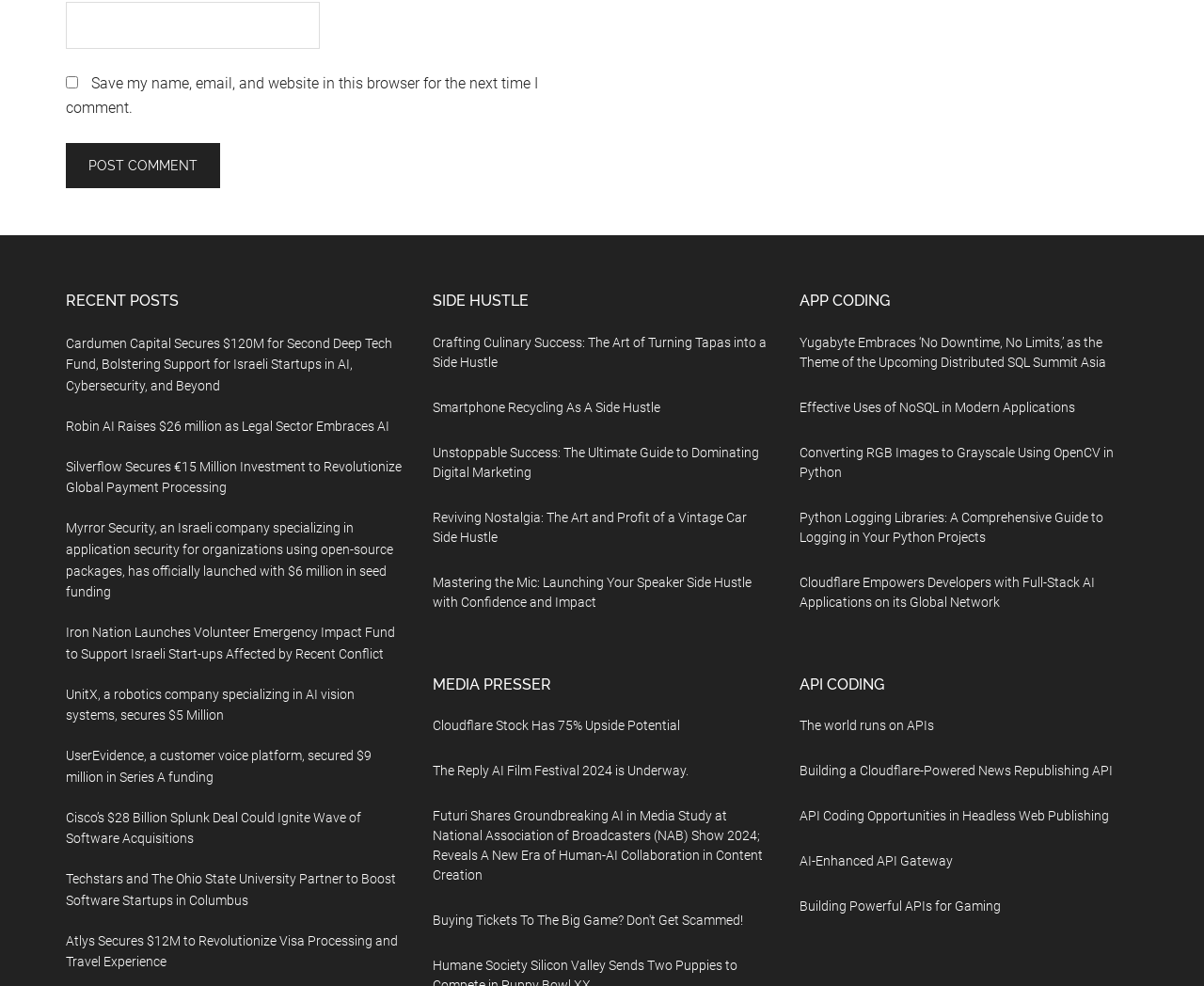Please mark the bounding box coordinates of the area that should be clicked to carry out the instruction: "Learn about crafting culinary success as a side hustle".

[0.359, 0.339, 0.637, 0.375]